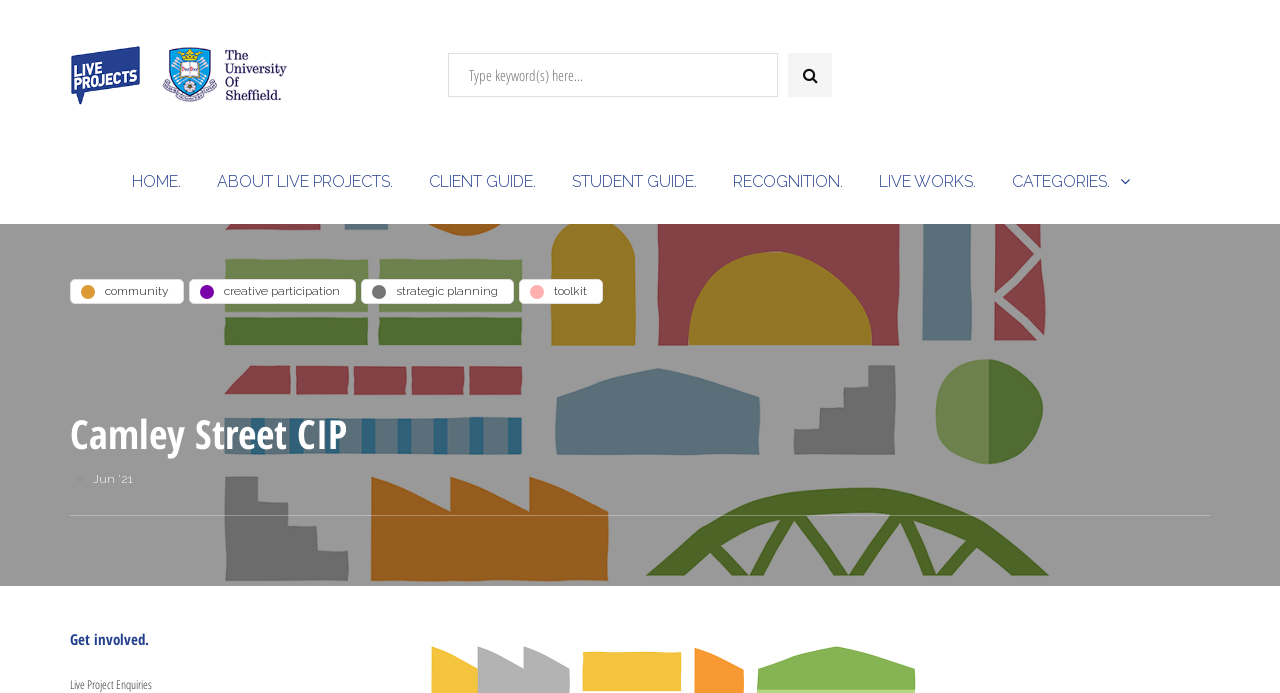Determine the bounding box coordinates of the section to be clicked to follow the instruction: "Go to HOME". The coordinates should be given as four float numbers between 0 and 1, formatted as [left, top, right, bottom].

[0.103, 0.231, 0.155, 0.294]